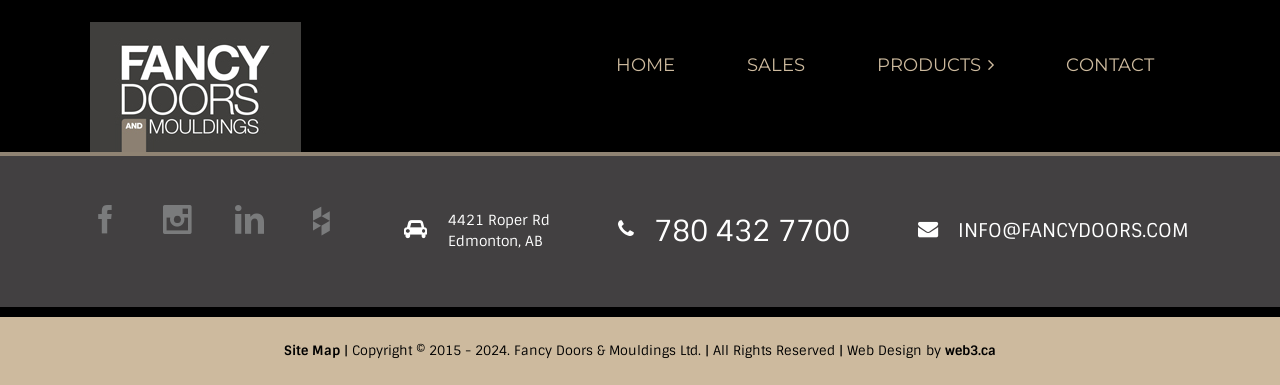What is the address of the company?
From the image, respond with a single word or phrase.

4421 Roper Rd Edmonton, AB